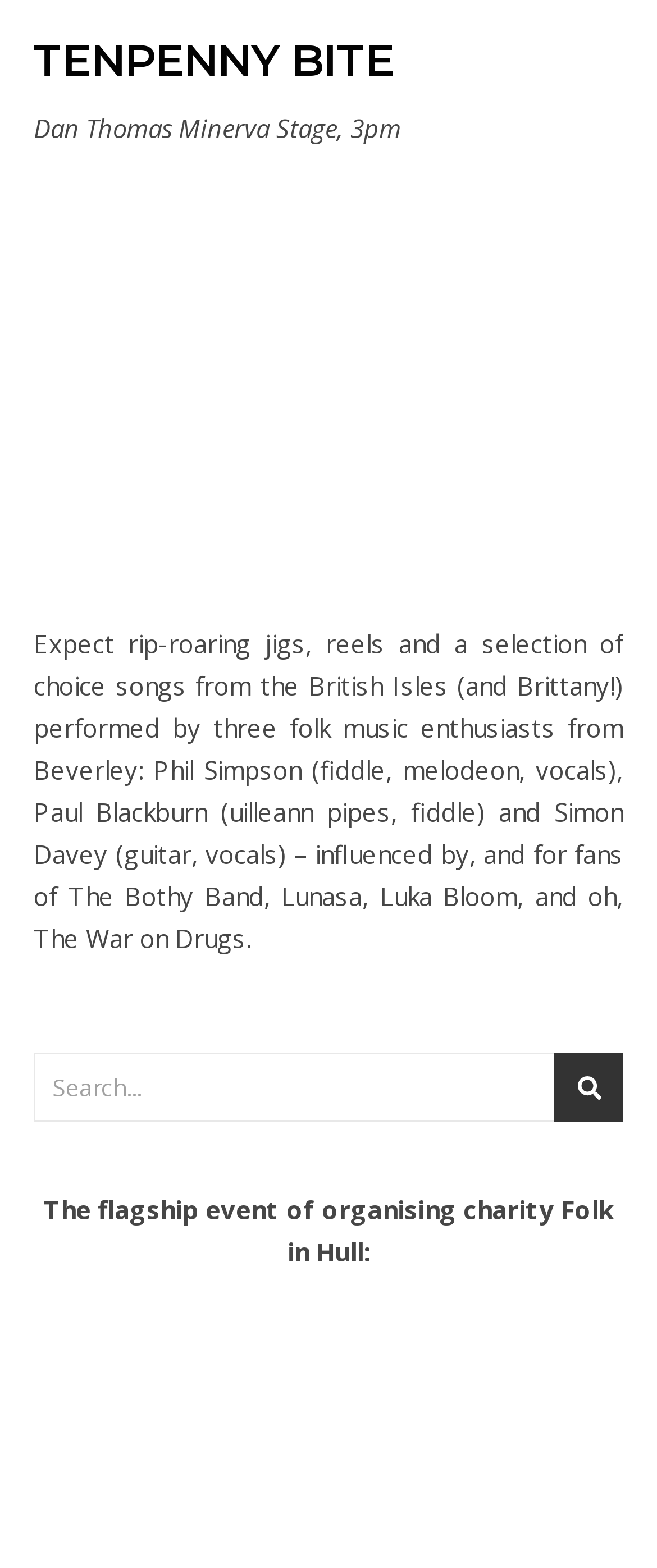What is the time of the event?
Based on the image, answer the question in a detailed manner.

The time of the event is obtained from the StaticText element below the heading, which mentions 'Dan Thomas Minerva Stage, 3pm'.